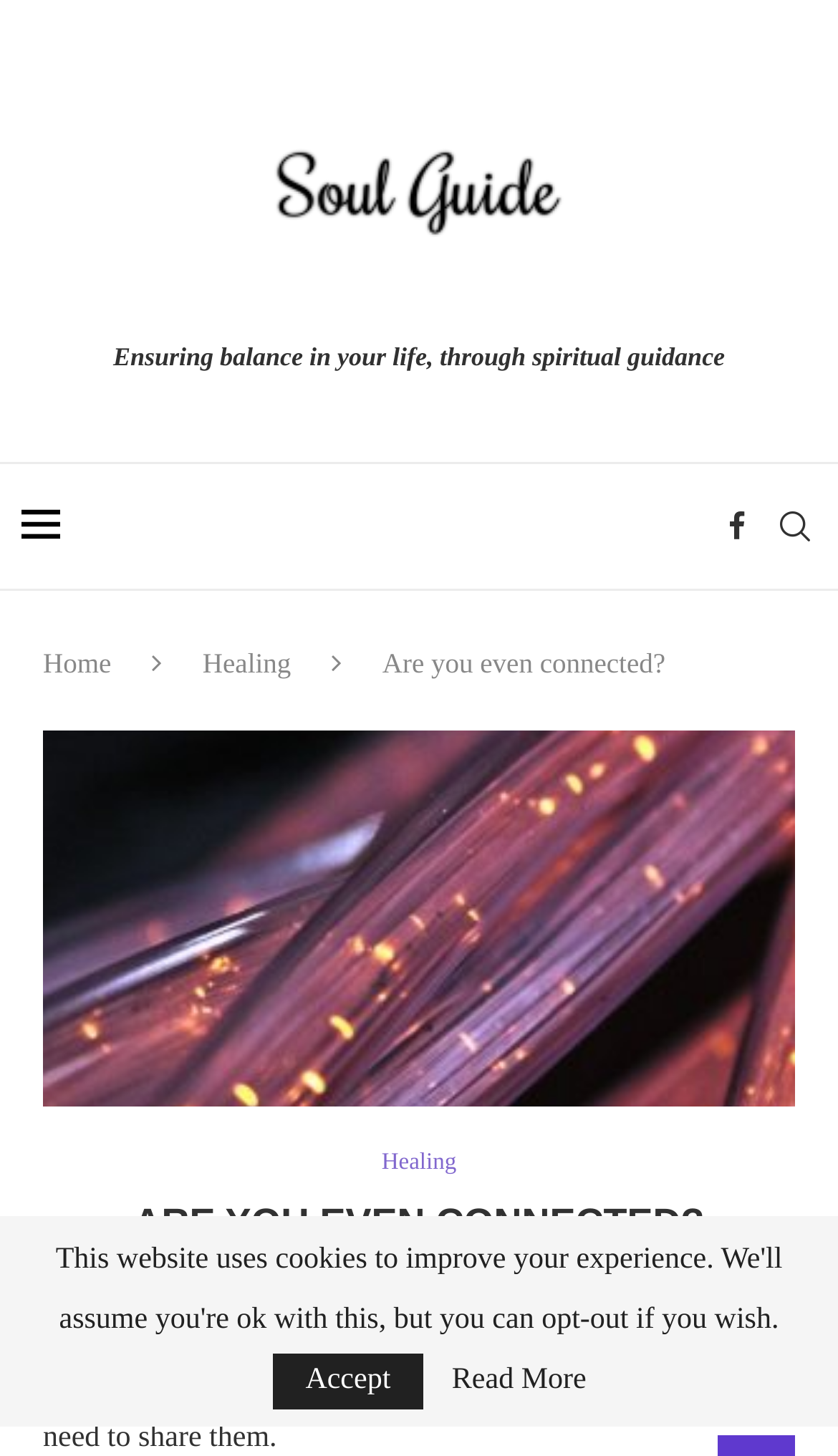Please reply to the following question using a single word or phrase: 
What is the name of the website?

Soul Guide